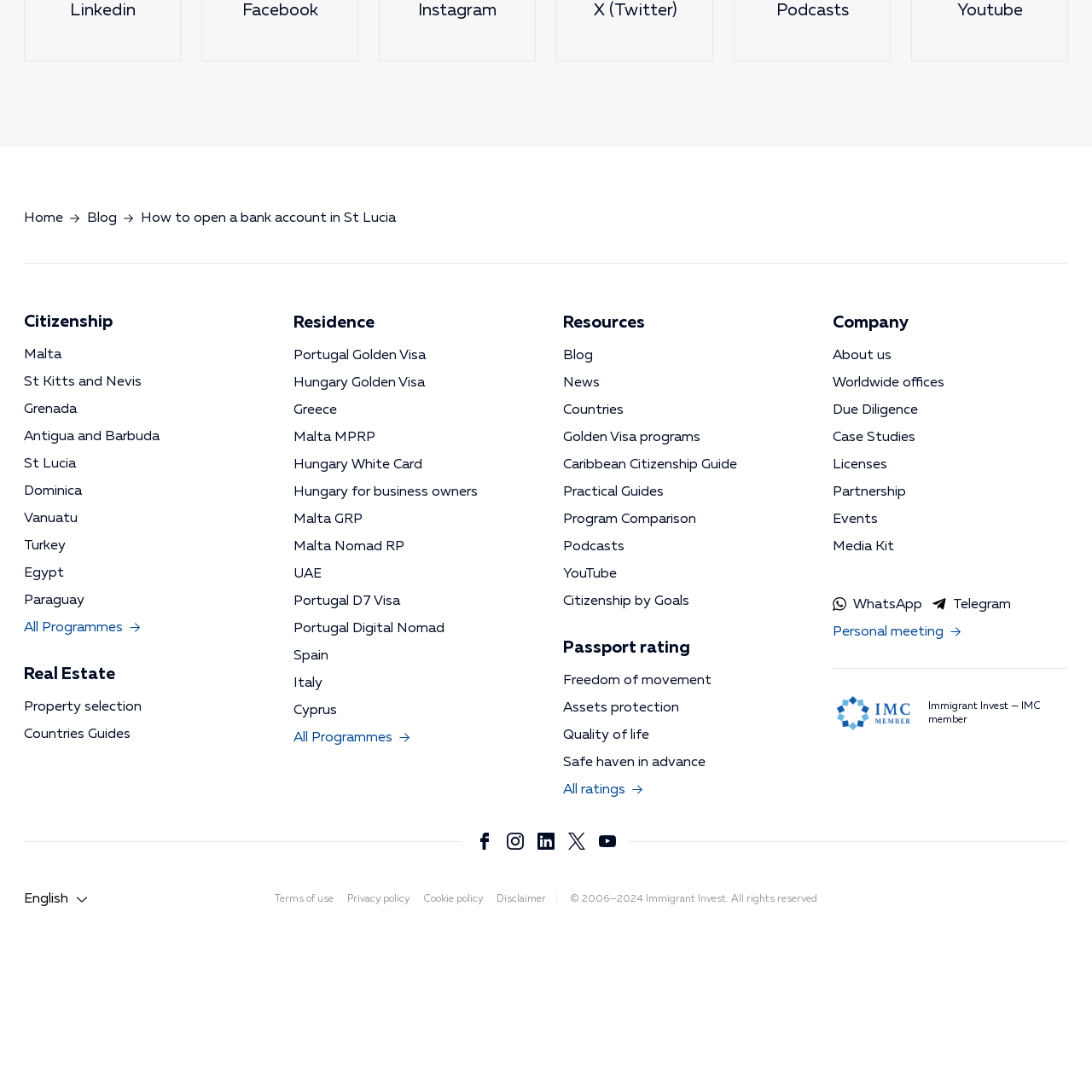What is the main topic of this webpage?
Using the image as a reference, answer with just one word or a short phrase.

Immigration and citizenship